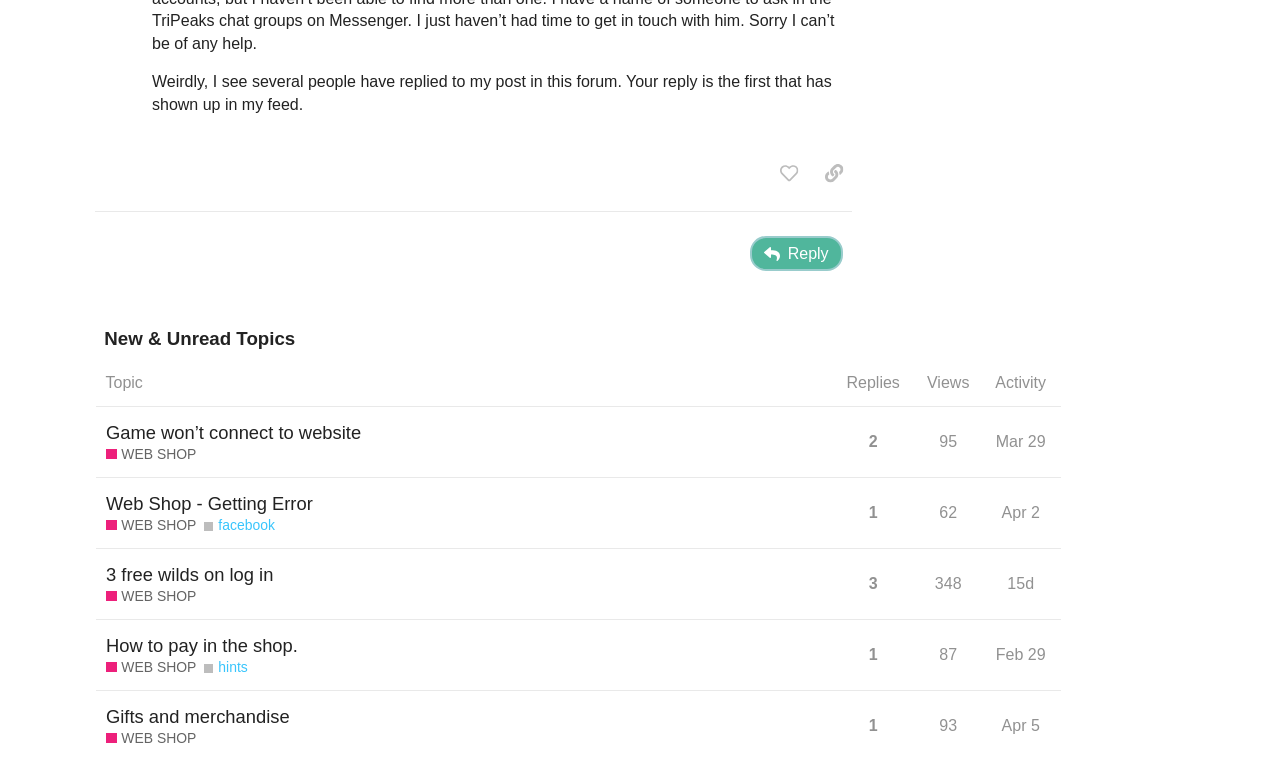What is the date of the last topic?
Please use the image to provide an in-depth answer to the question.

I looked at the last row in the table and found the date of the last topic, which is Apr 5.